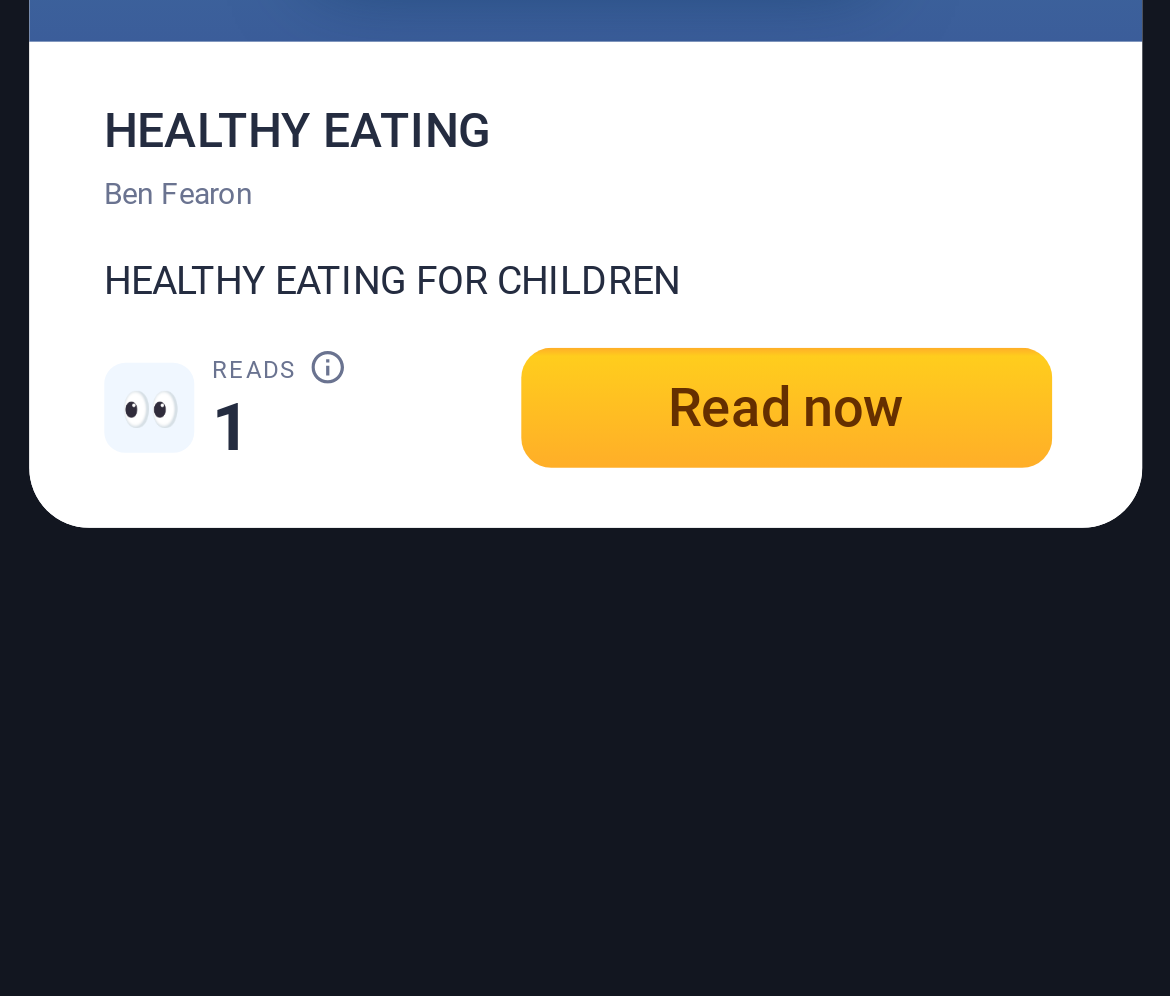Determine the bounding box for the described HTML element: "Read now". Ensure the coordinates are four float numbers between 0 and 1 in the format [left, top, right, bottom].

[0.444, 0.35, 0.898, 0.47]